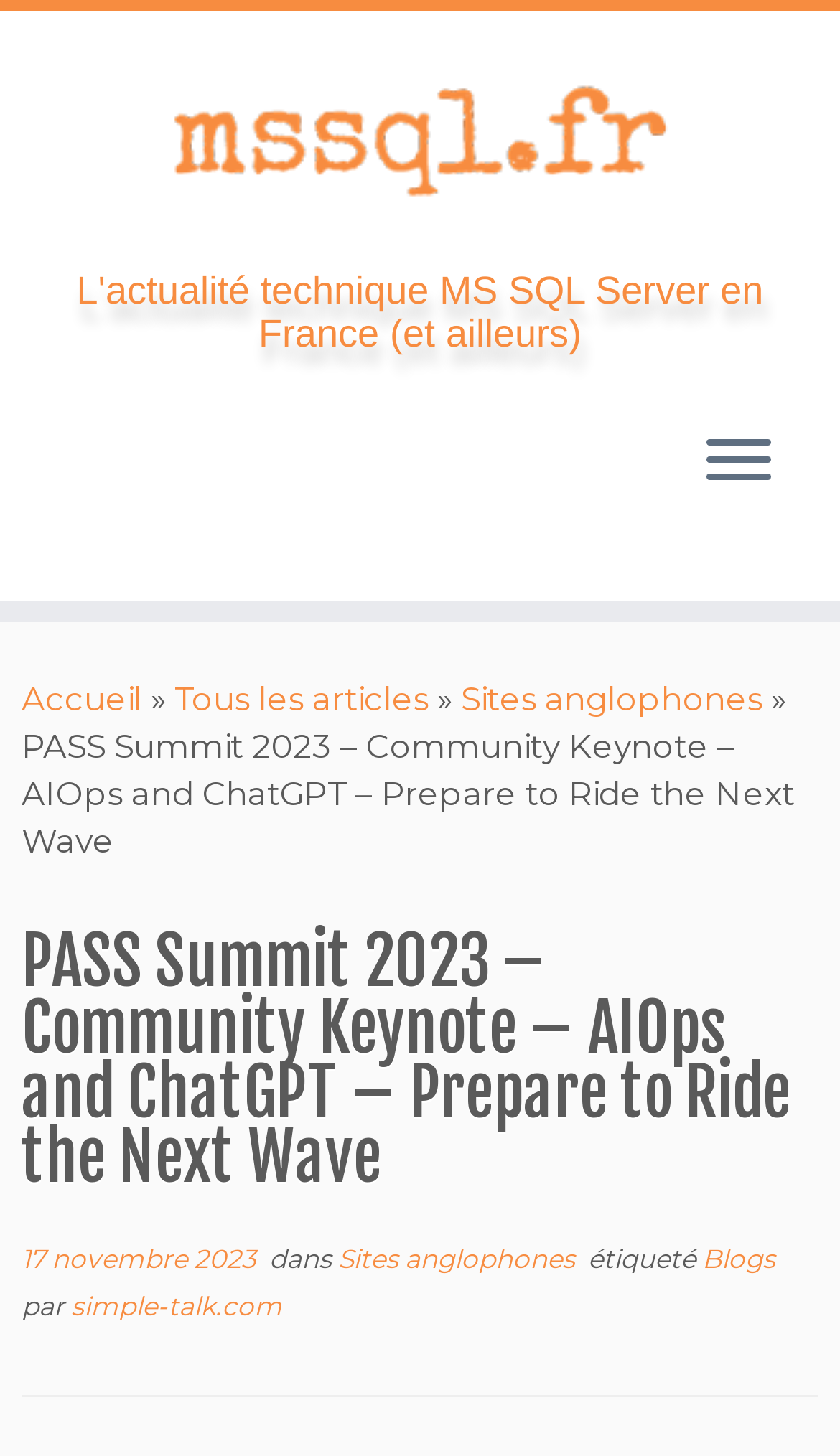Predict the bounding box coordinates of the area that should be clicked to accomplish the following instruction: "read article published on 17 novembre 2023". The bounding box coordinates should consist of four float numbers between 0 and 1, i.e., [left, top, right, bottom].

[0.026, 0.853, 0.305, 0.875]